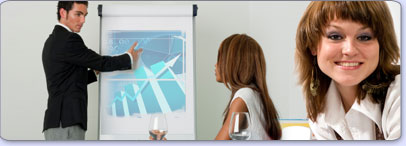How many women are seated?
Use the information from the screenshot to give a comprehensive response to the question.

There are two women seated in the image, one on the left side who is slightly turned away from the camera, and another on the right side who is smiling and looking directly at the viewer.